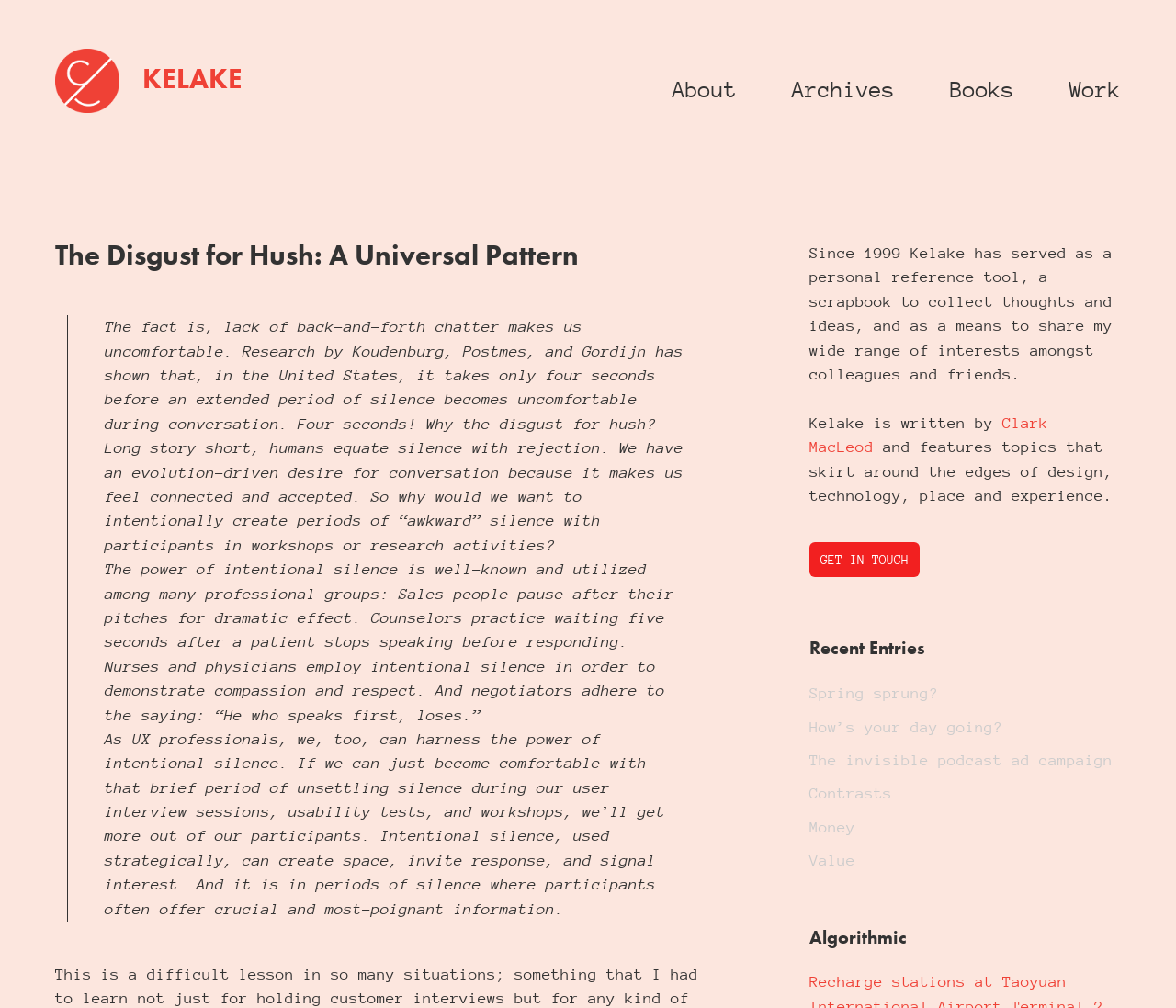Please find the bounding box coordinates for the clickable element needed to perform this instruction: "Click on the 'About' link".

[0.572, 0.077, 0.627, 0.111]